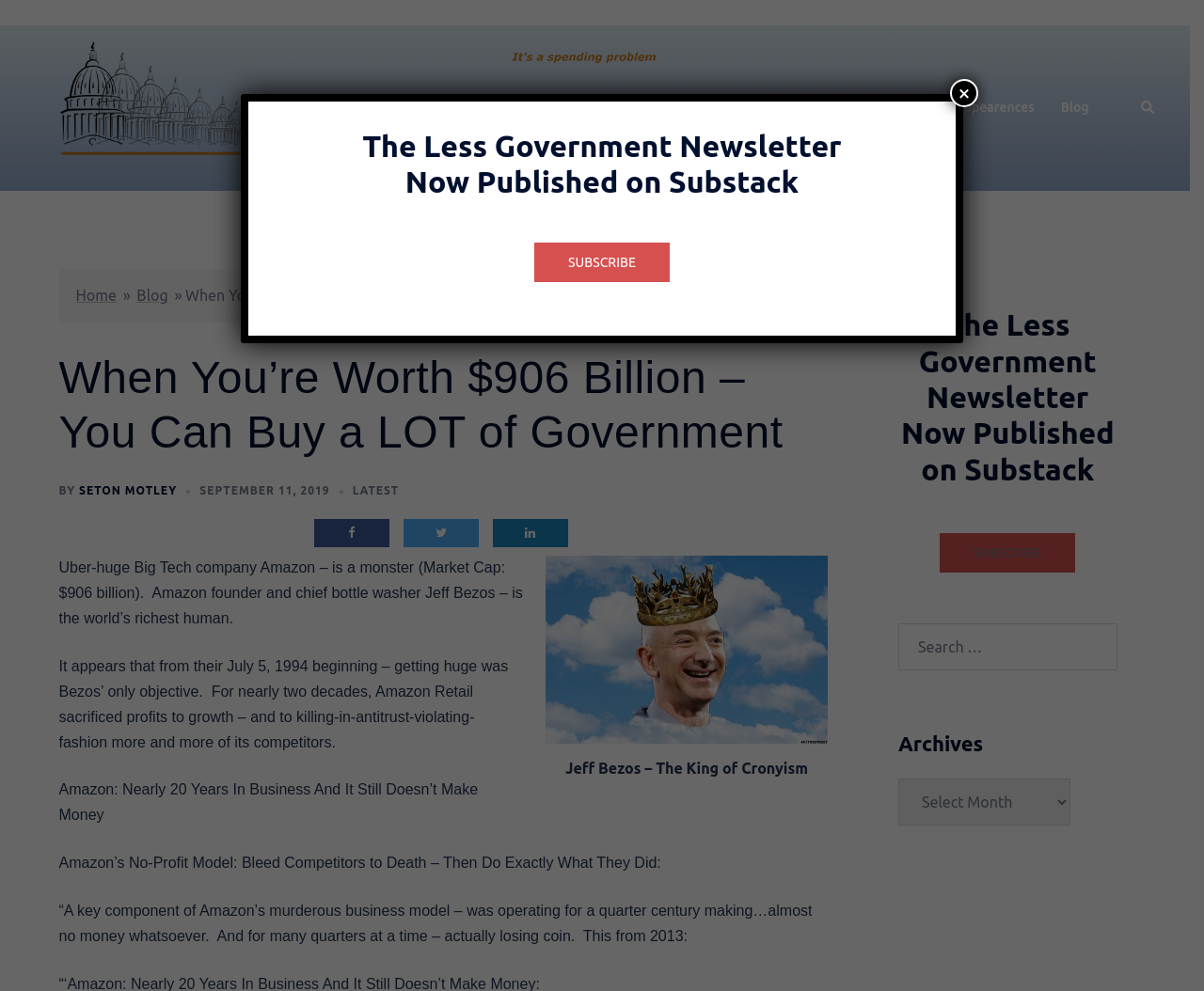Respond with a single word or phrase to the following question: What is the market capitalization of Amazon?

$906 billion